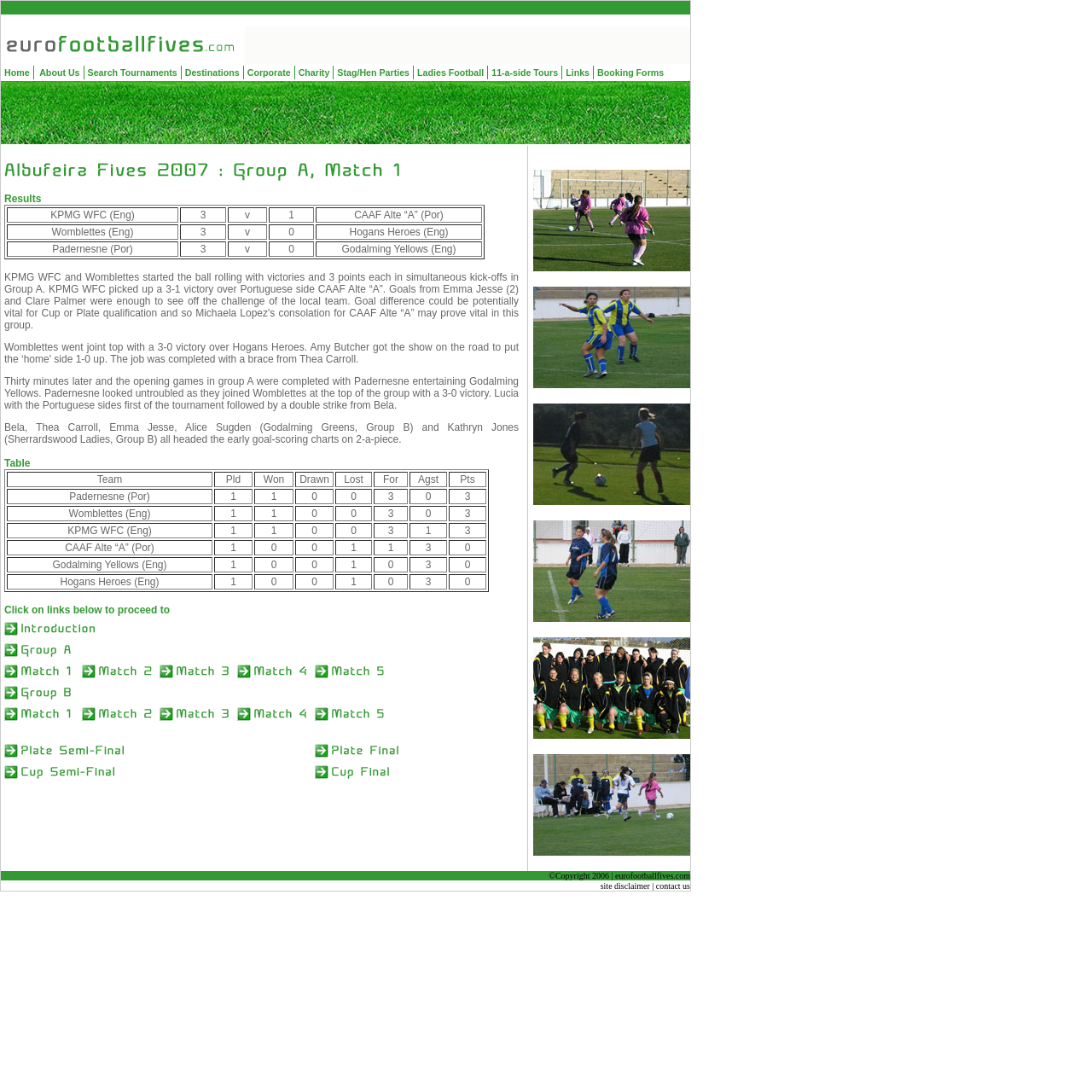Locate the bounding box coordinates of the element that should be clicked to fulfill the instruction: "Click About Us".

[0.033, 0.06, 0.075, 0.073]